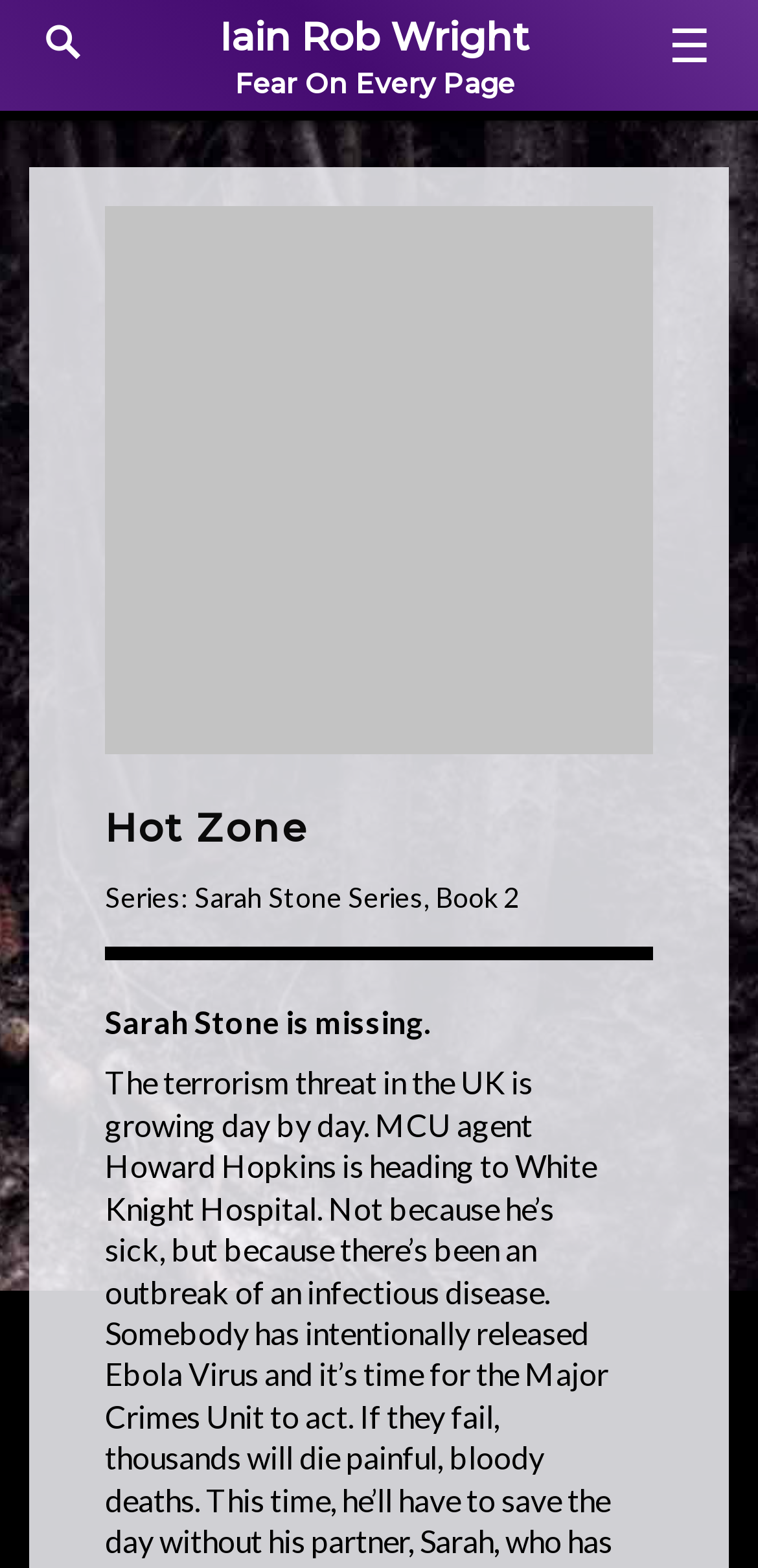Generate a detailed explanation of the webpage's features and information.

The webpage appears to be a book or series description page, with a focus on the "Sarah Stone" series. At the top left, there is a link to the author's name, "Iain Rob Wright". Below this, a heading "Fear On Every Page" is prominently displayed. 

To the top right, a heading "Primary Menu" is situated, alongside a link to "Search". A hamburger menu icon, represented by "☰", is located at the top right corner. 

When the hamburger menu is expanded, it reveals a section with an image of the book cover, titled "Hot Zone". Below the image, a heading "Hot Zone" is displayed, followed by a label "Series:" and a link to "Sarah Stone Series, Book 2". A brief summary of the book, "Sarah Stone is missing.", is provided below. 

At the bottom right, there is a link represented by a caret symbol "^".